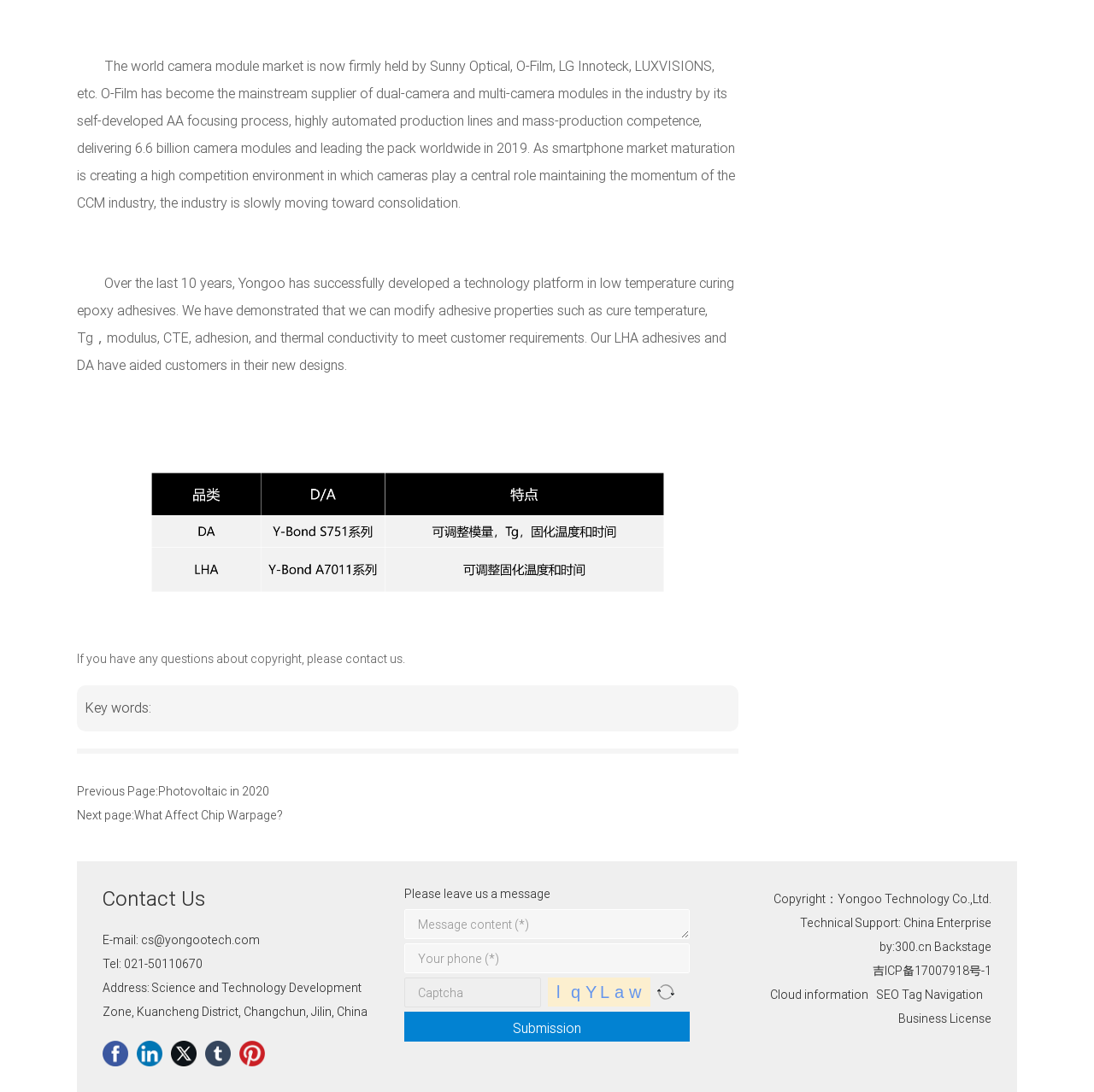What is the company that leads the pack in camera module market?
Examine the screenshot and reply with a single word or phrase.

O-Film